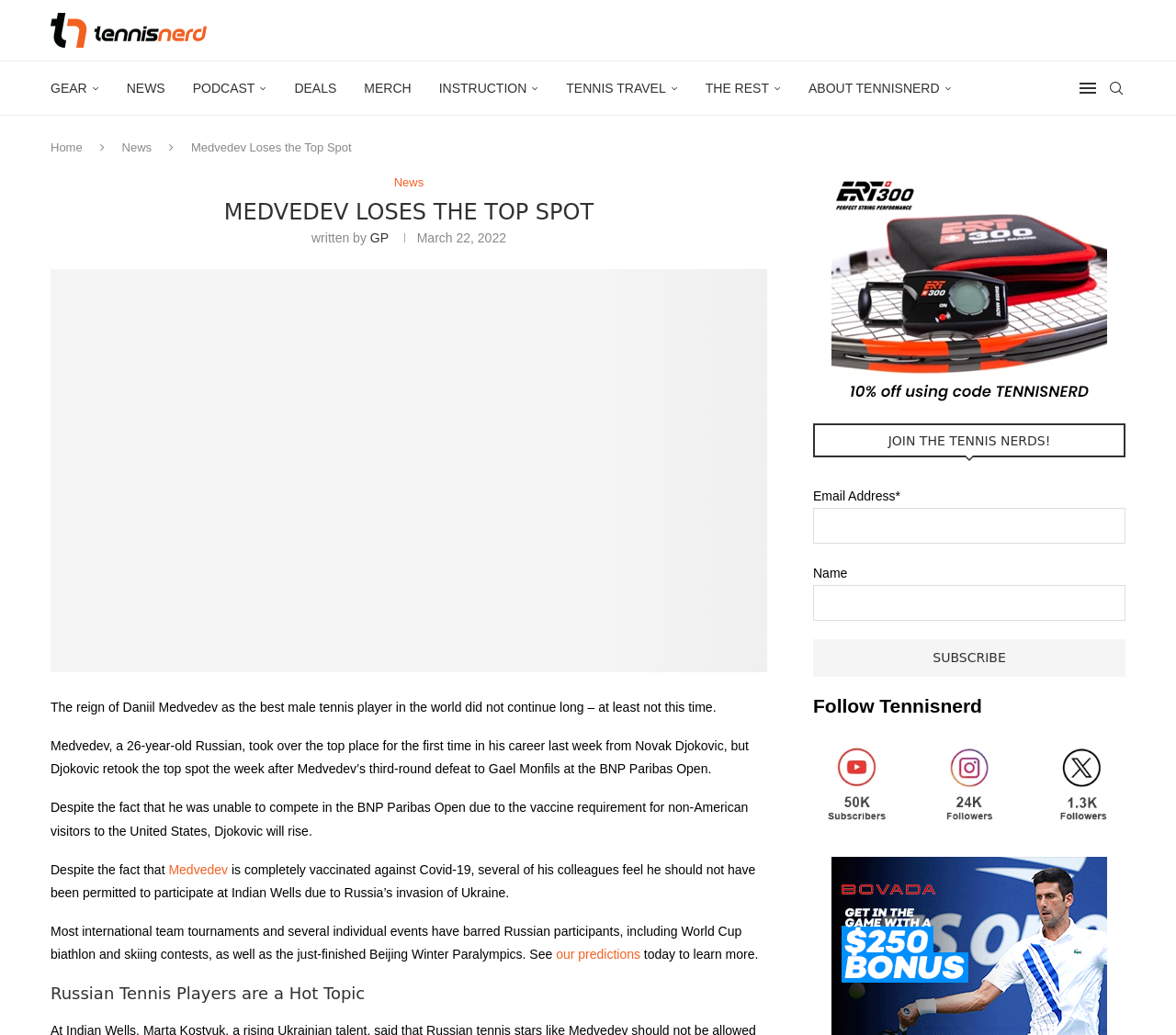Reply to the question with a brief word or phrase: What can you do with your email address on this website?

Subscribe